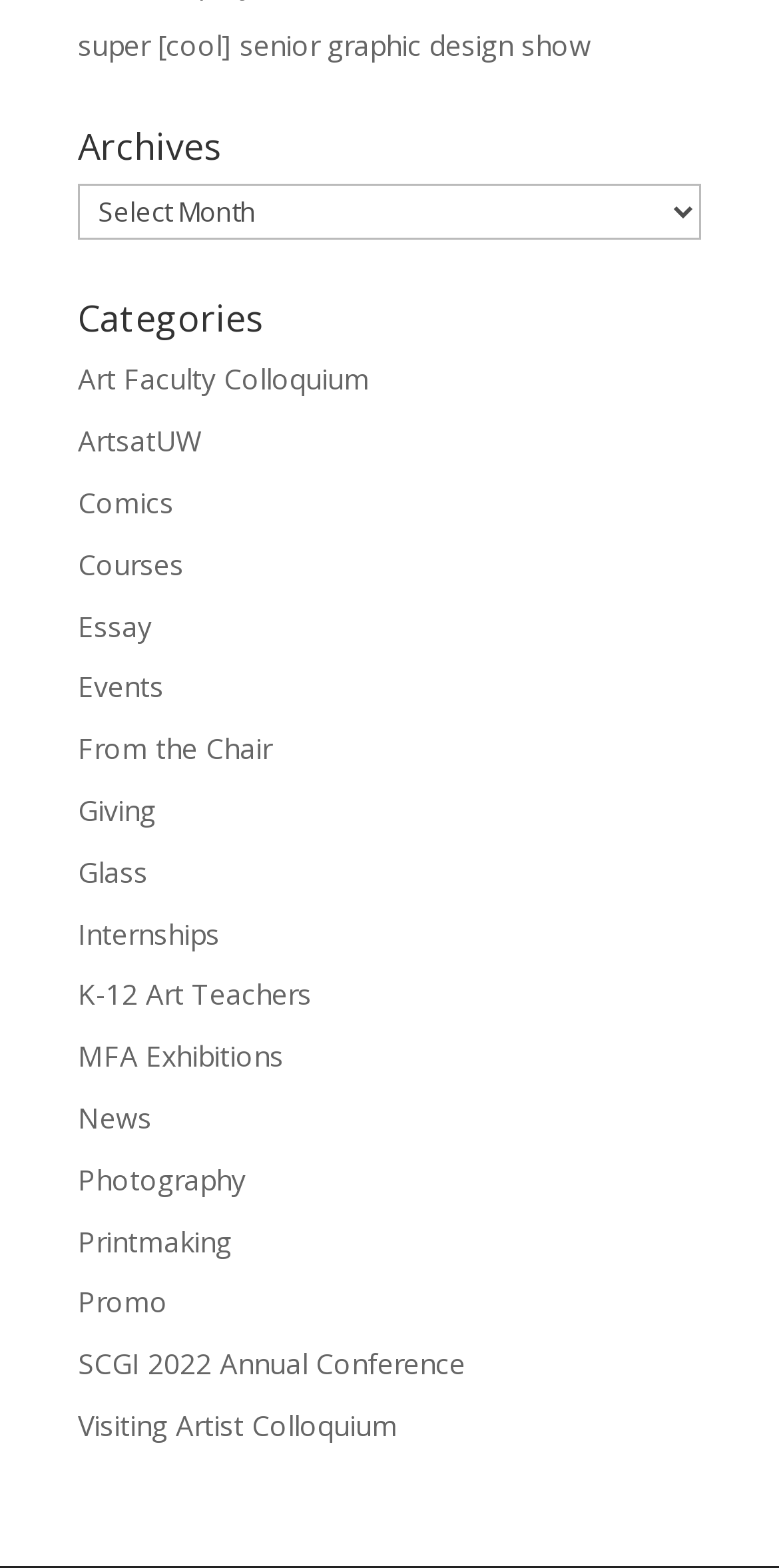Kindly provide the bounding box coordinates of the section you need to click on to fulfill the given instruction: "view Categories".

[0.1, 0.192, 0.9, 0.227]